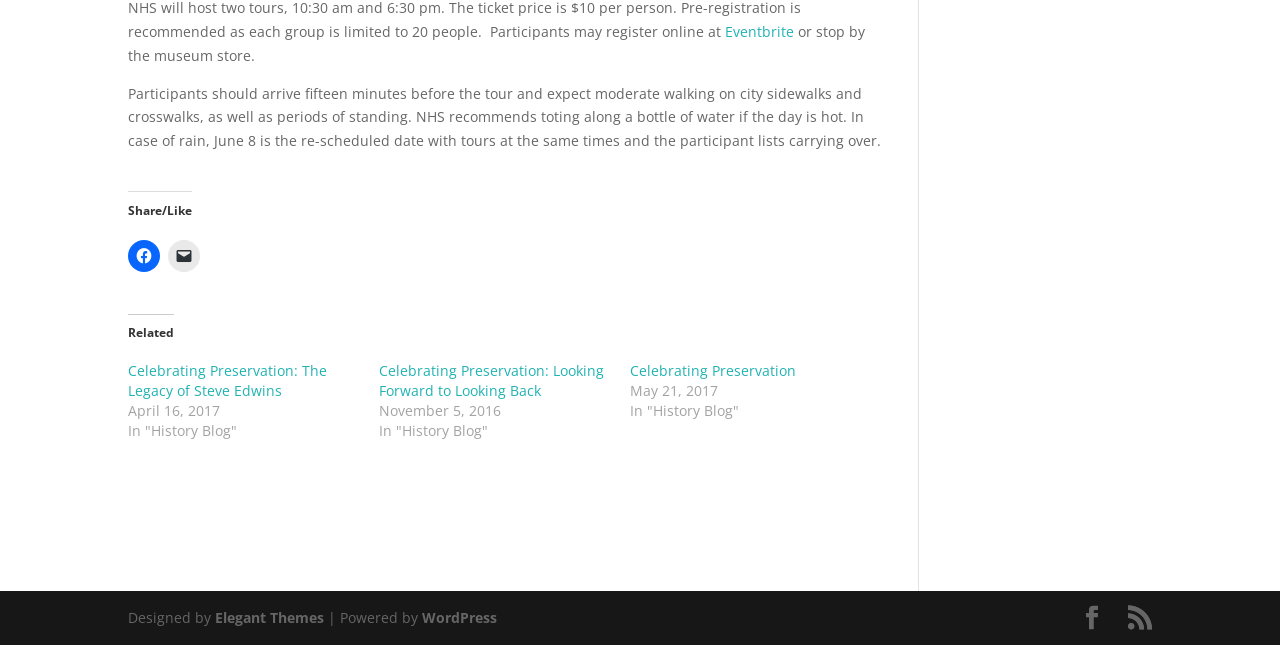Locate the bounding box coordinates of the element that should be clicked to fulfill the instruction: "Read Celebrating Preservation: The Legacy of Steve Edwins".

[0.1, 0.56, 0.255, 0.62]